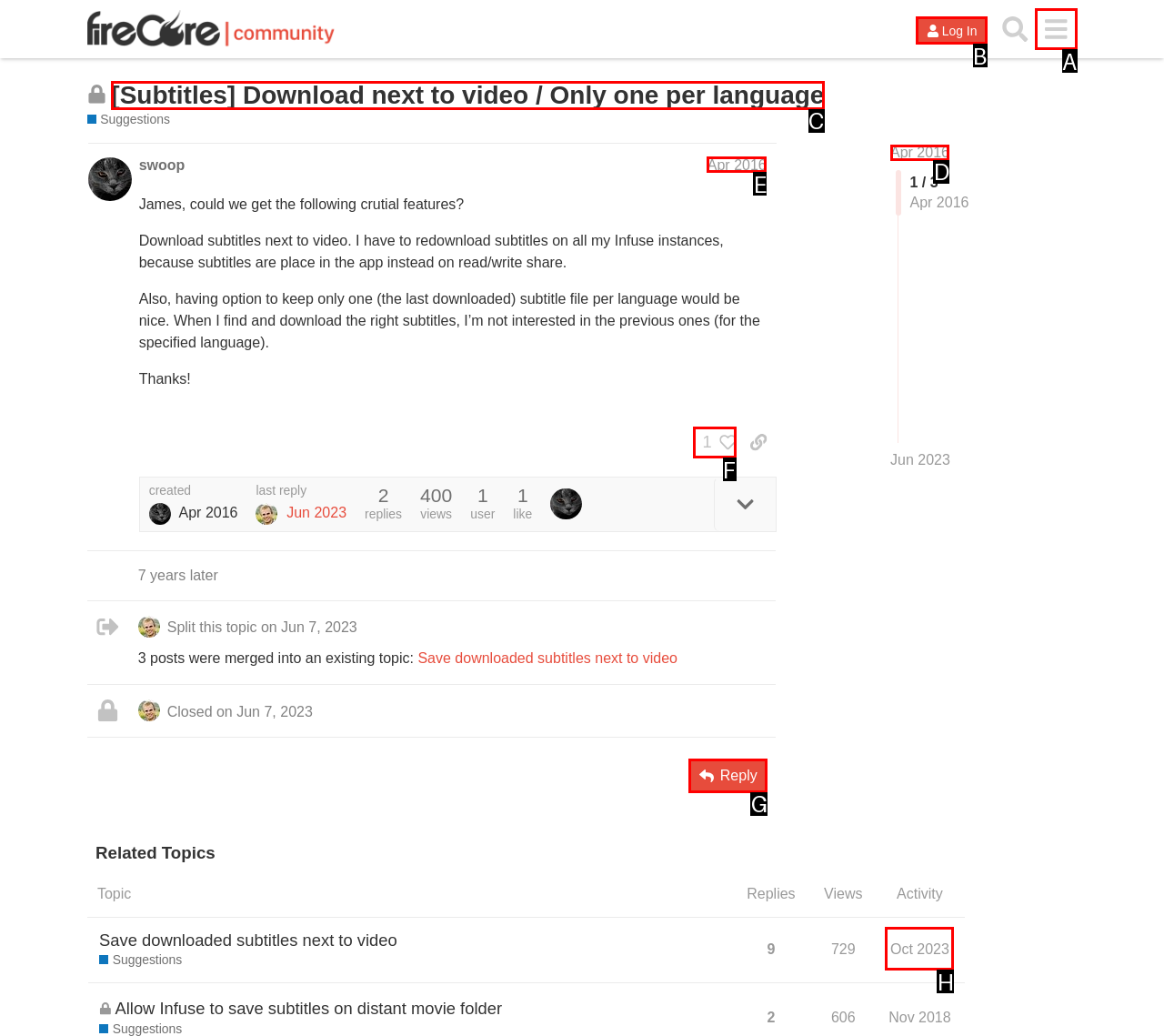Indicate which lettered UI element to click to fulfill the following task: Go to the next post
Provide the letter of the correct option.

None